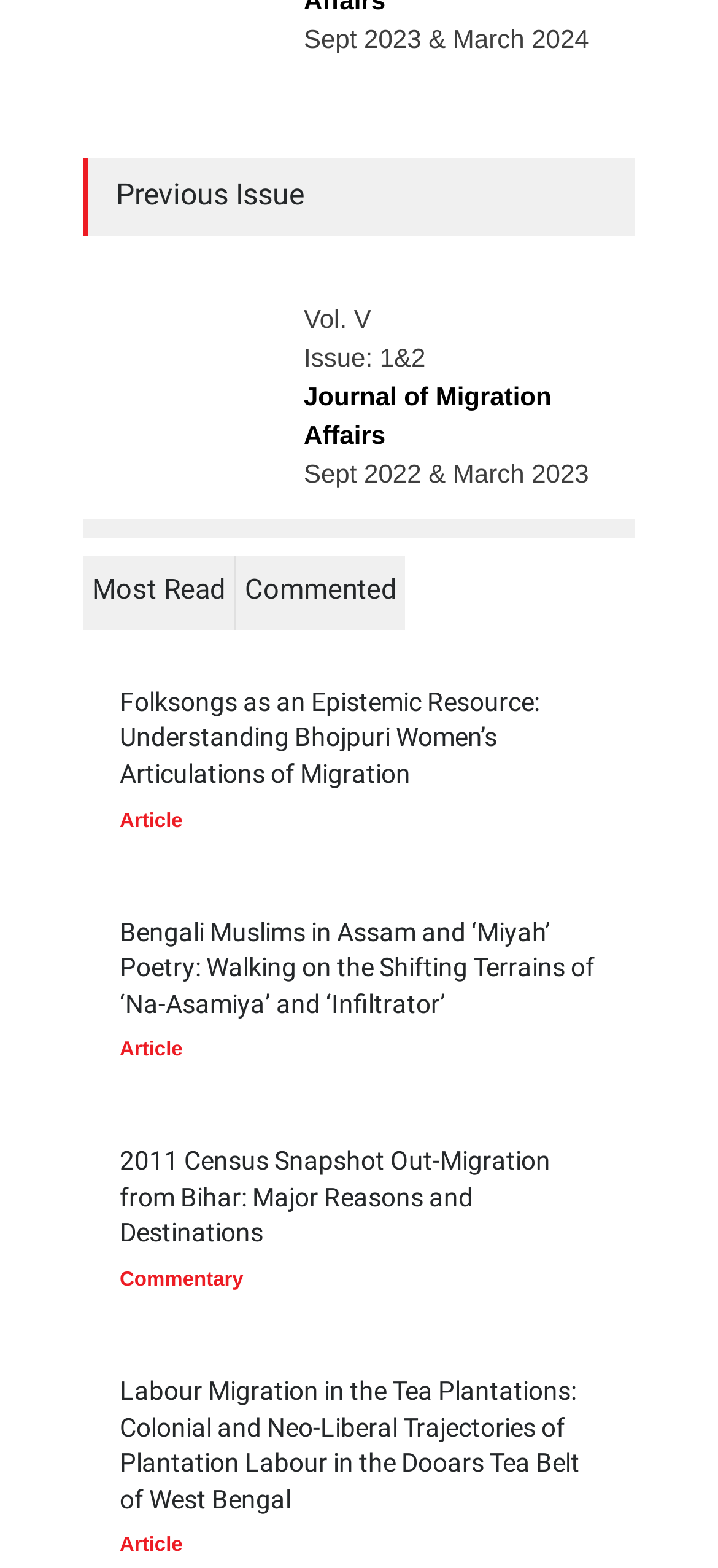Please find the bounding box coordinates of the element that needs to be clicked to perform the following instruction: "Explore Labour Migration in the Tea Plantations". The bounding box coordinates should be four float numbers between 0 and 1, represented as [left, top, right, bottom].

[0.167, 0.878, 0.808, 0.965]